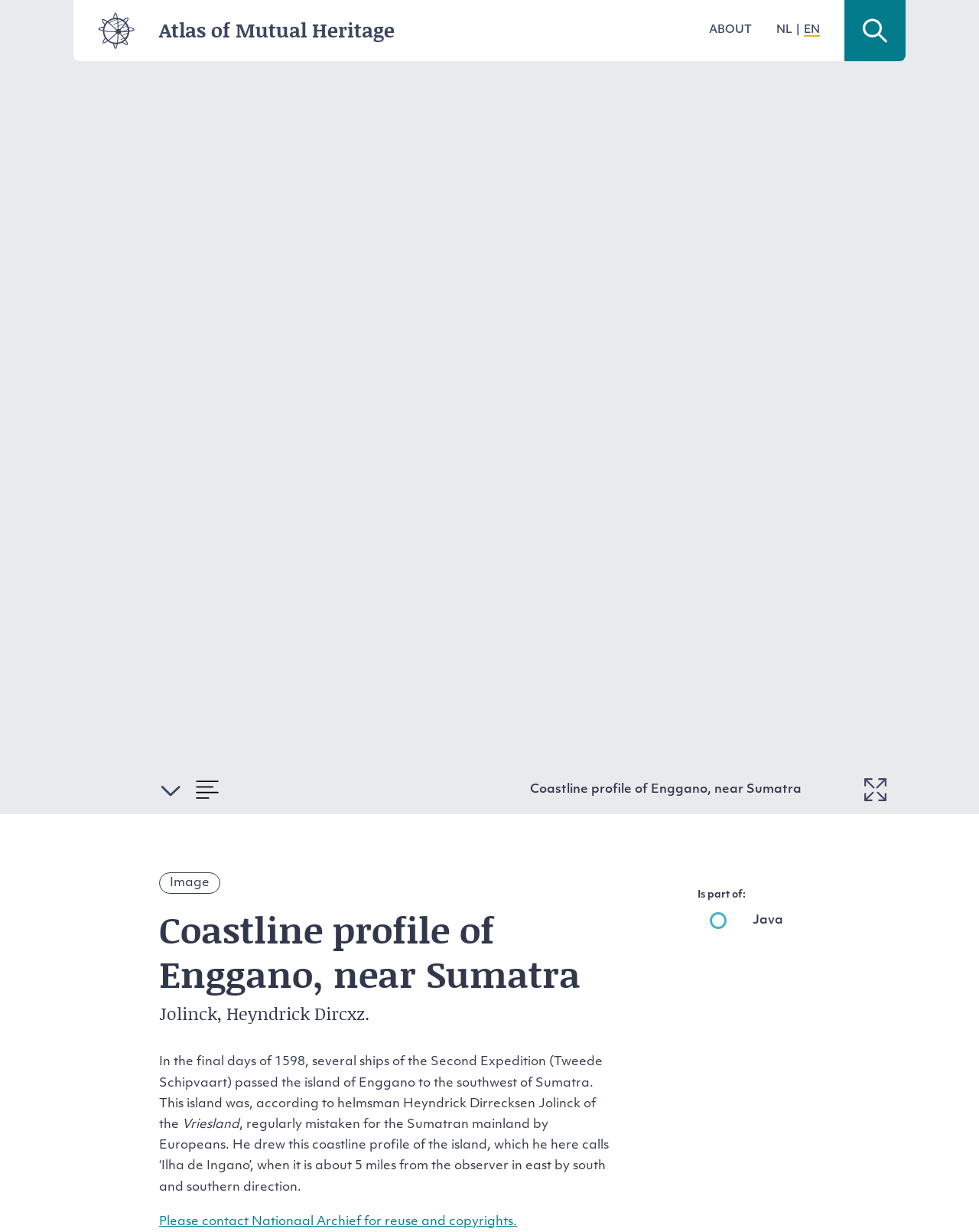Provide a brief response to the question below using a single word or phrase: 
What is the name of the island near Sumatra?

Enggano